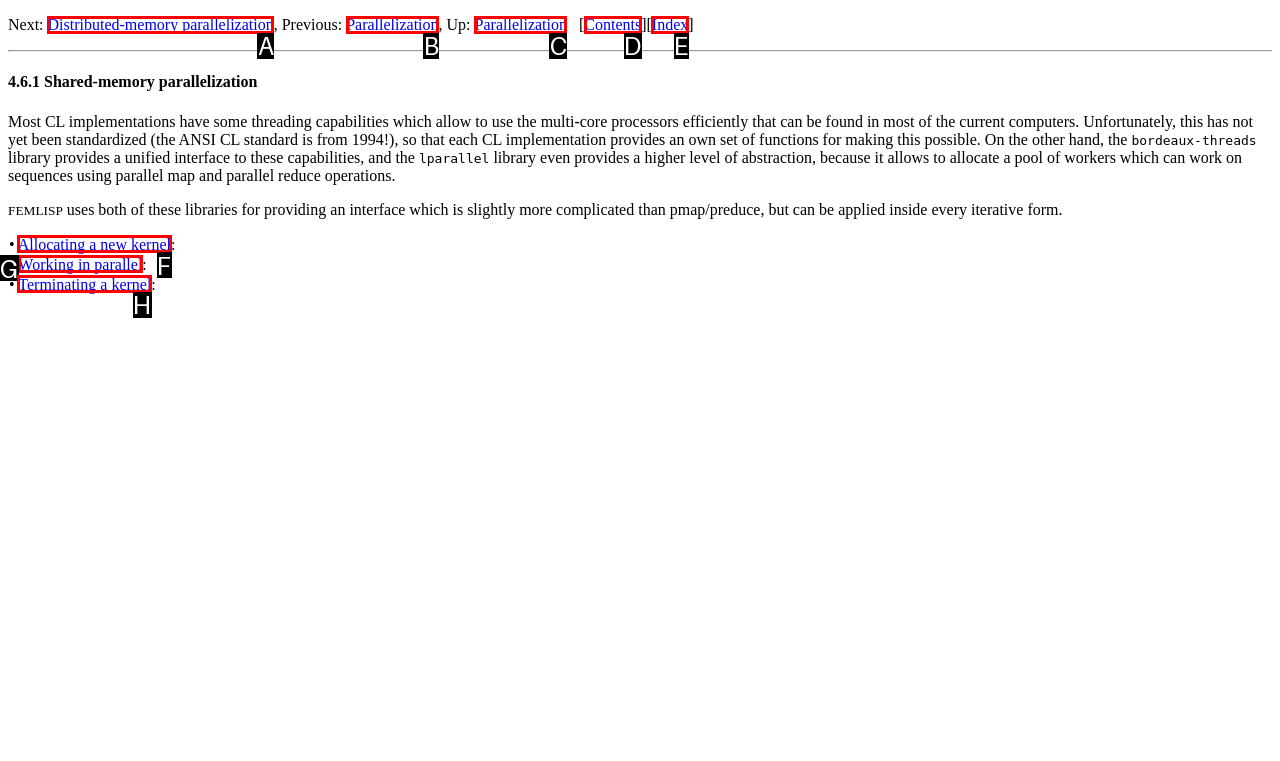Point out which HTML element you should click to fulfill the task: Check Terminating a kernel.
Provide the option's letter from the given choices.

H